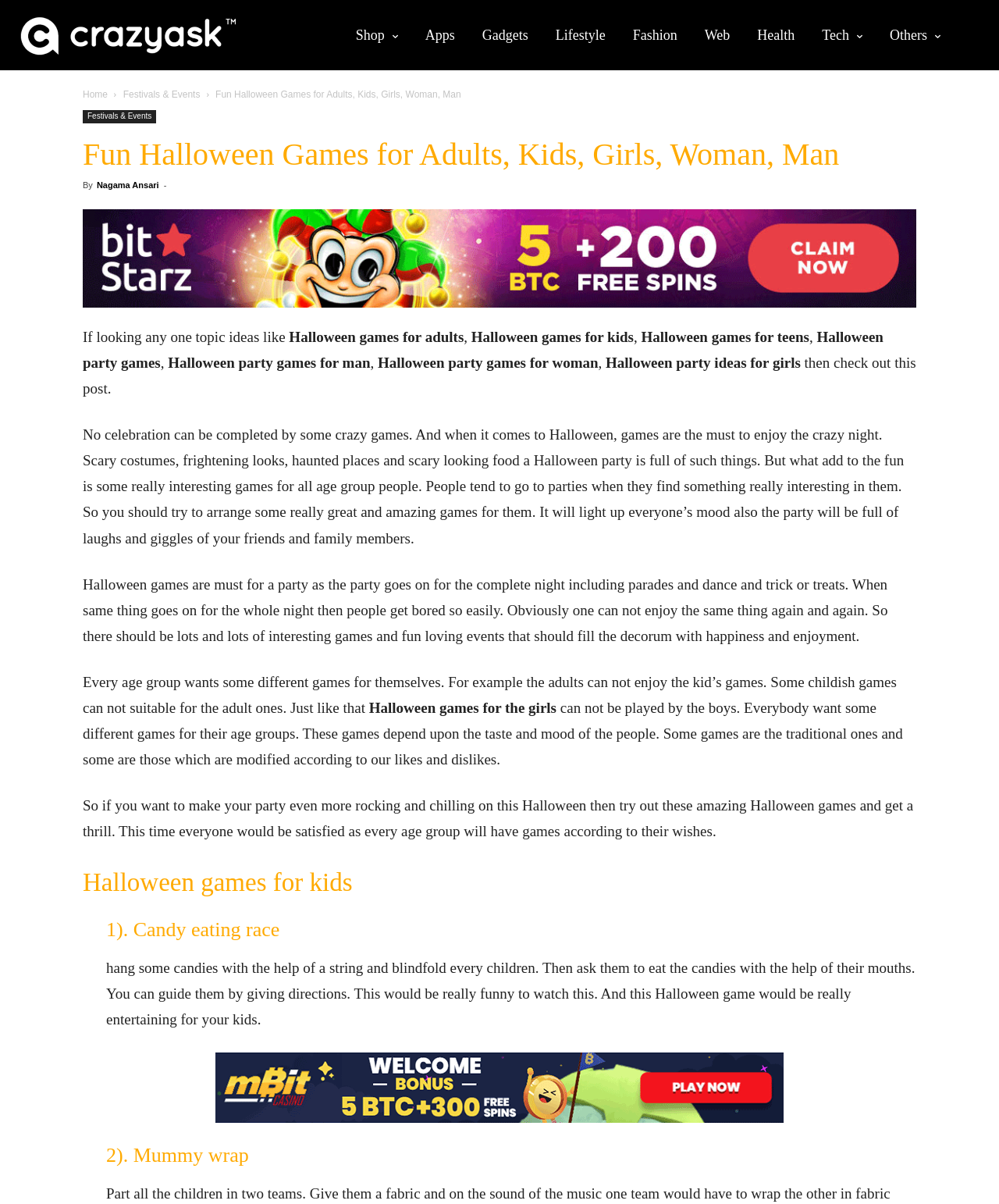Utilize the details in the image to thoroughly answer the following question: Who is the author of this webpage?

The author's name is mentioned in the webpage content, specifically in the sentence 'By Nagama Ansari', which indicates that Nagama Ansari is the author of this webpage.